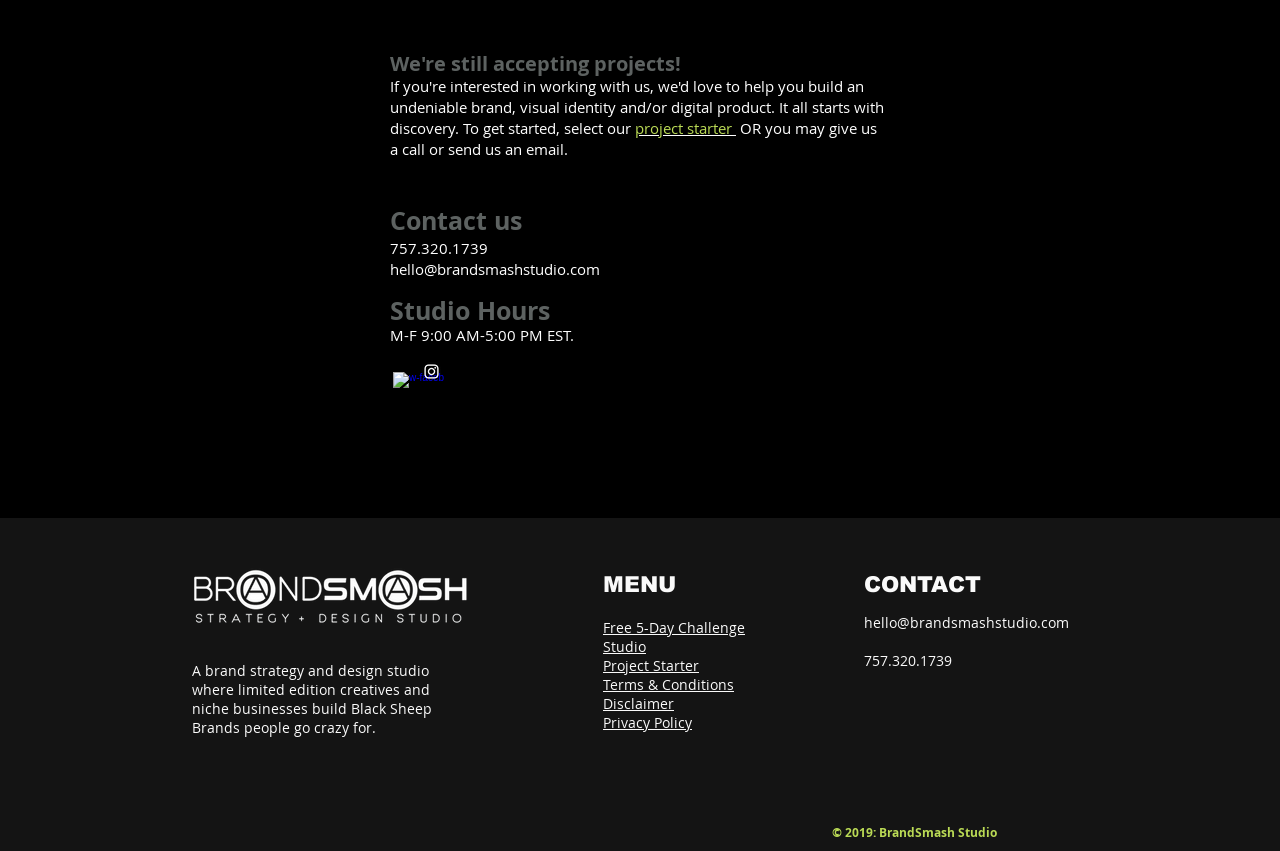Please determine the bounding box coordinates, formatted as (top-left x, top-left y, bottom-right x, bottom-right y), with all values as floating point numbers between 0 and 1. Identify the bounding box of the region described as: Privacy Policy

[0.471, 0.838, 0.541, 0.86]